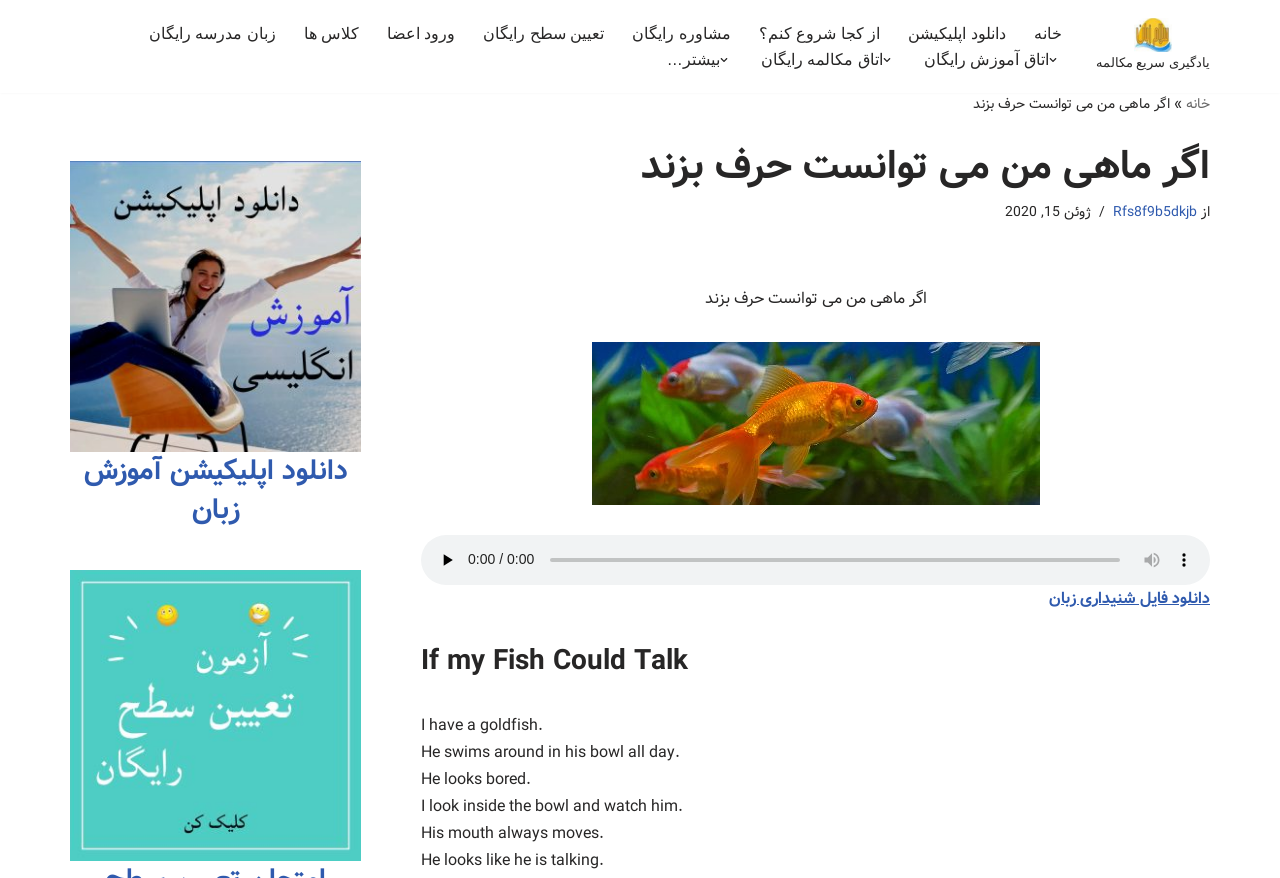What is the function of the 'Open Submenu' buttons?
Deliver a detailed and extensive answer to the question.

The function of the 'Open Submenu' buttons can be inferred from their description and the context of the navigation element. These buttons likely allow users to open a submenu with additional options or links related to the main navigation items.